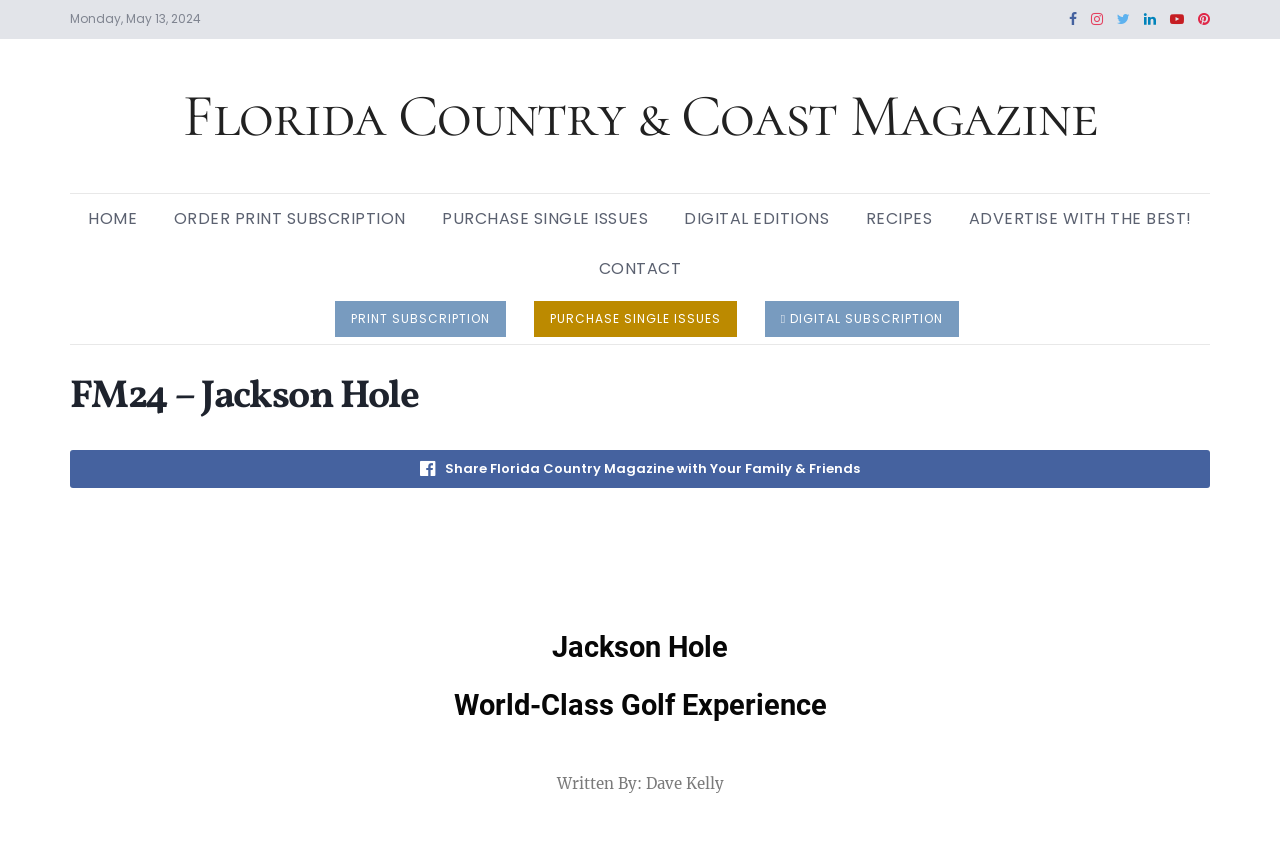Kindly respond to the following question with a single word or a brief phrase: 
What is the name of the magazine?

Florida Country & Coast Magazine